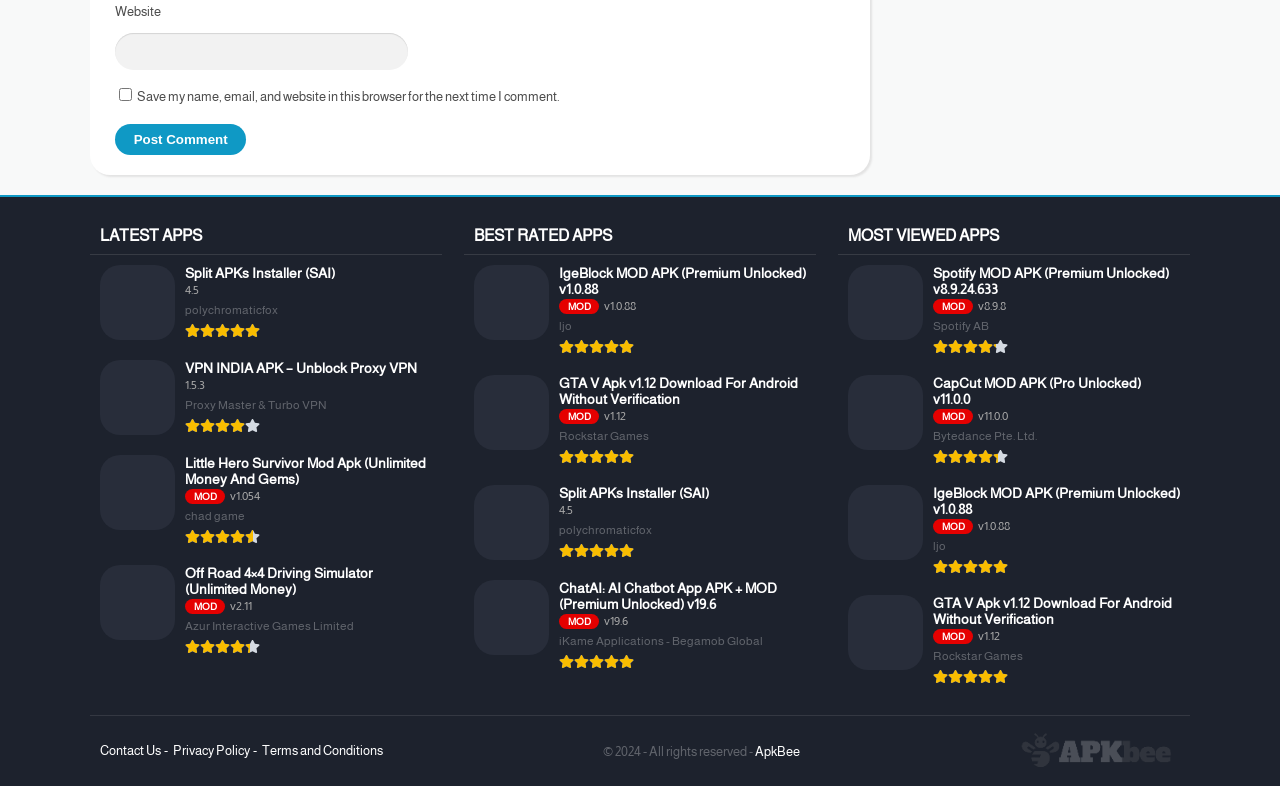Identify the bounding box coordinates of the part that should be clicked to carry out this instruction: "View latest apps".

[0.07, 0.276, 0.345, 0.325]